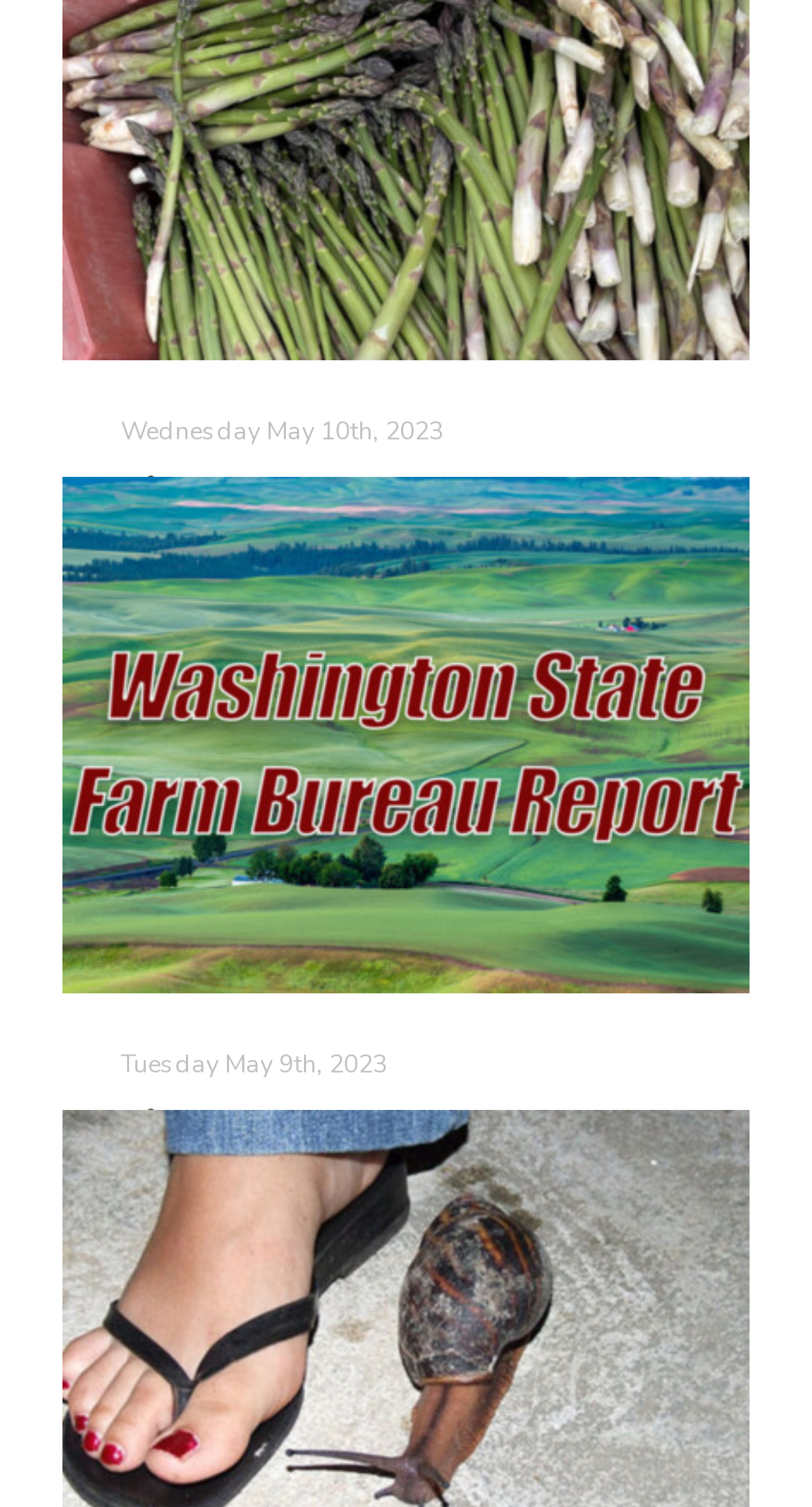Determine the bounding box coordinates for the HTML element described here: "Land & Livestock Report".

[0.195, 0.386, 0.562, 0.411]